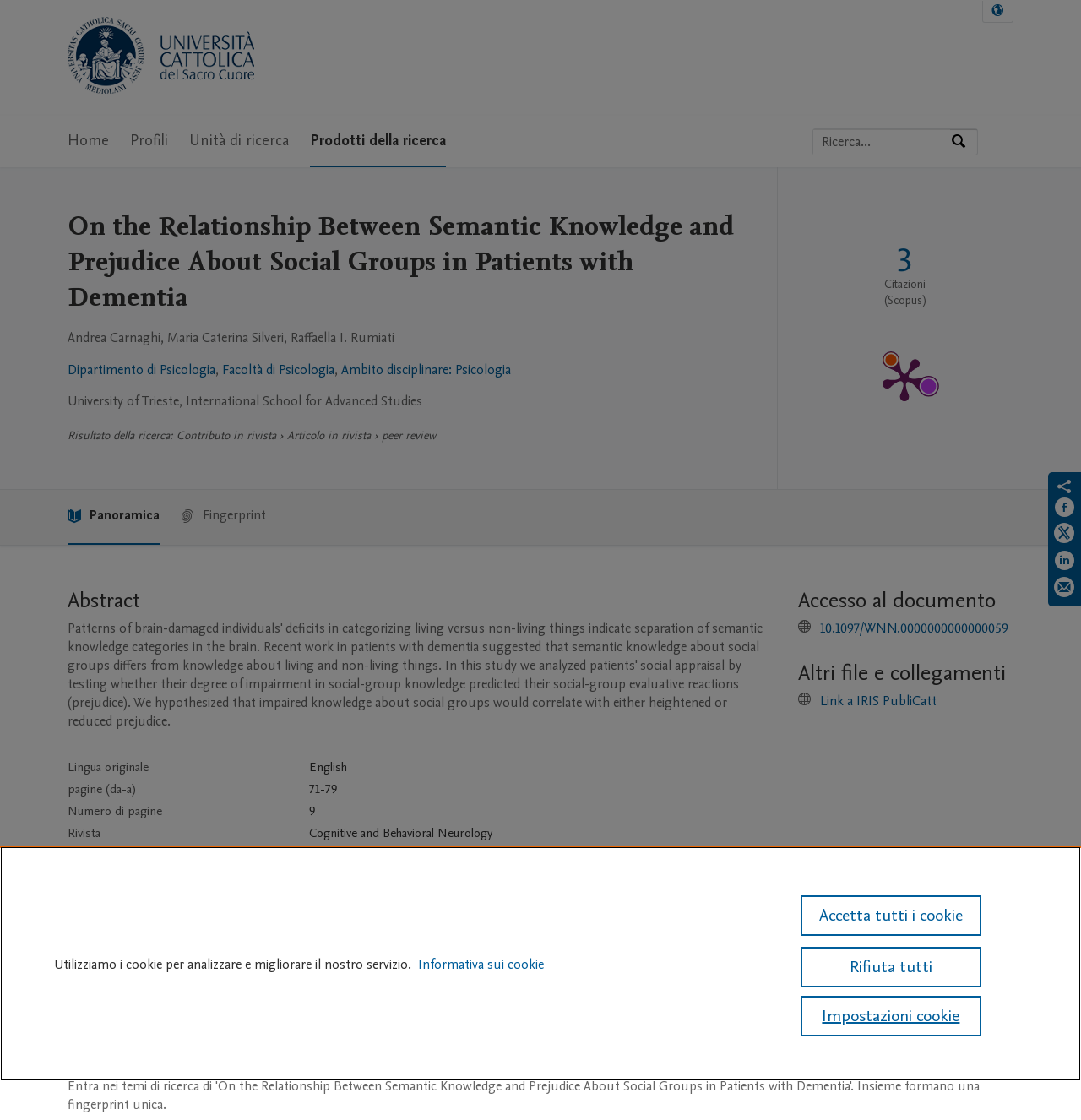Determine the bounding box coordinates of the clickable element to complete this instruction: "View the abstract". Provide the coordinates in the format of four float numbers between 0 and 1, [left, top, right, bottom].

[0.062, 0.524, 0.712, 0.549]